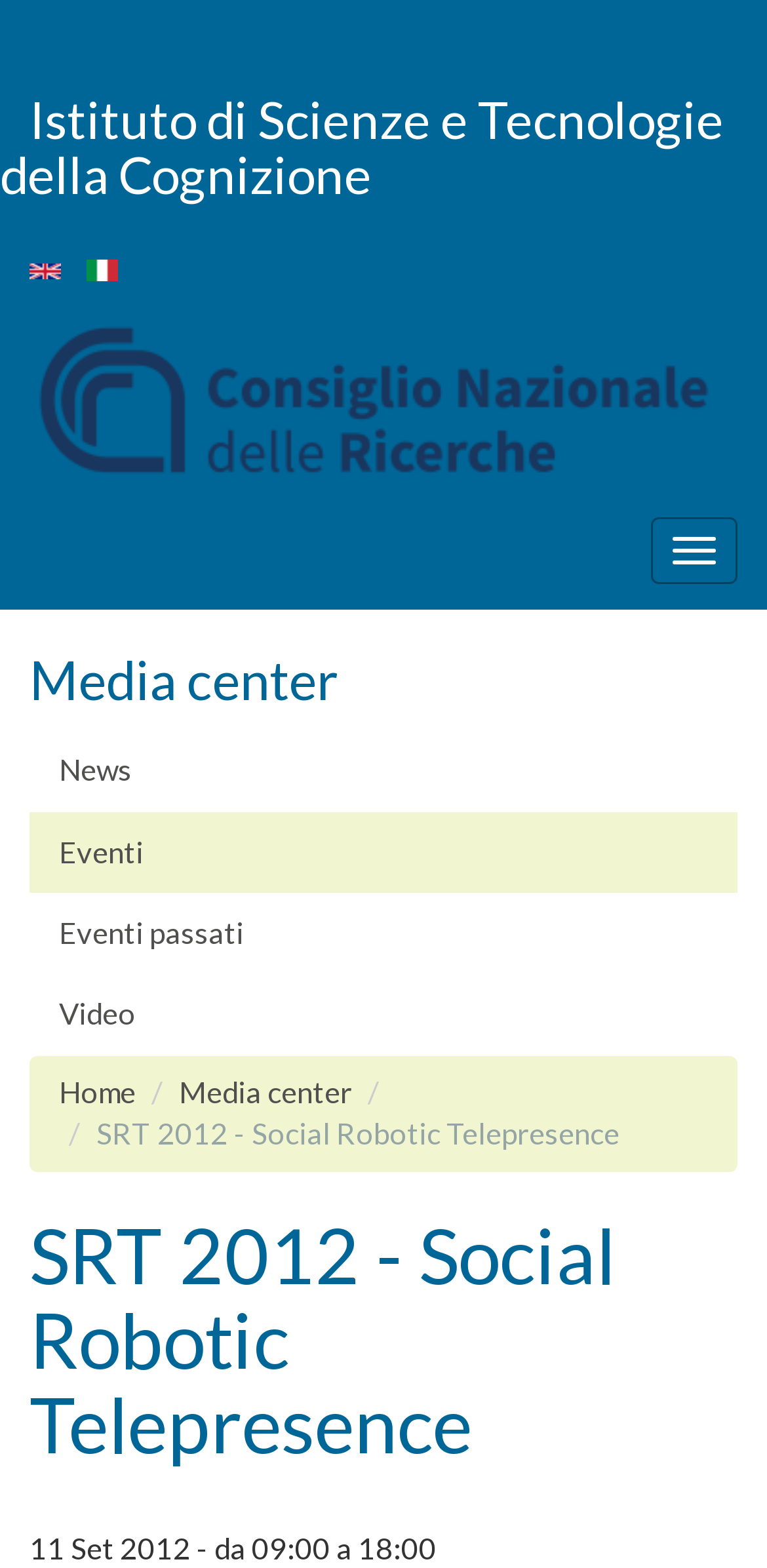Please find the bounding box coordinates (top-left x, top-left y, bottom-right x, bottom-right y) in the screenshot for the UI element described as follows: Home

[0.077, 0.685, 0.177, 0.707]